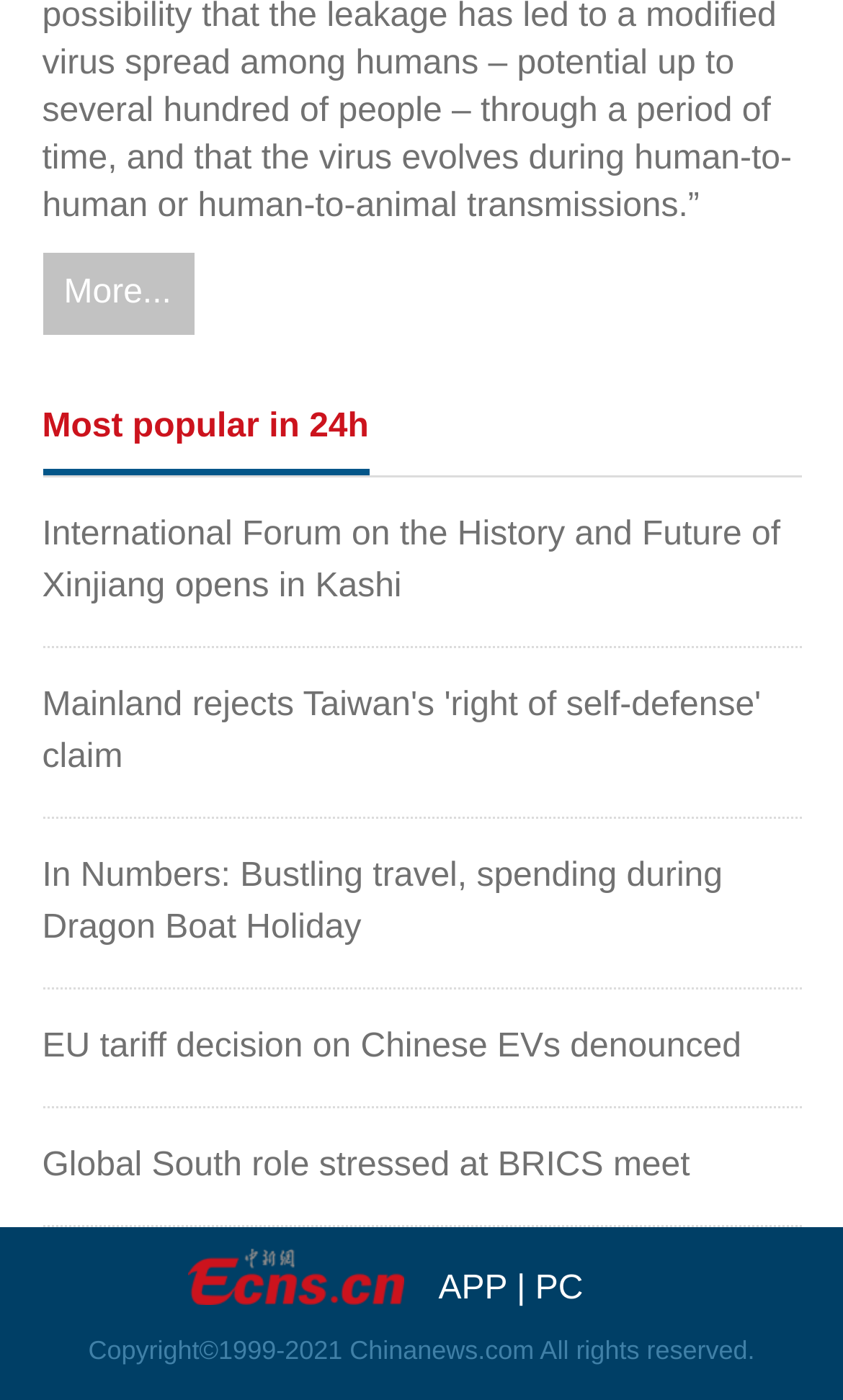Locate the bounding box coordinates of the element that should be clicked to fulfill the instruction: "Open APP".

[0.52, 0.907, 0.601, 0.934]